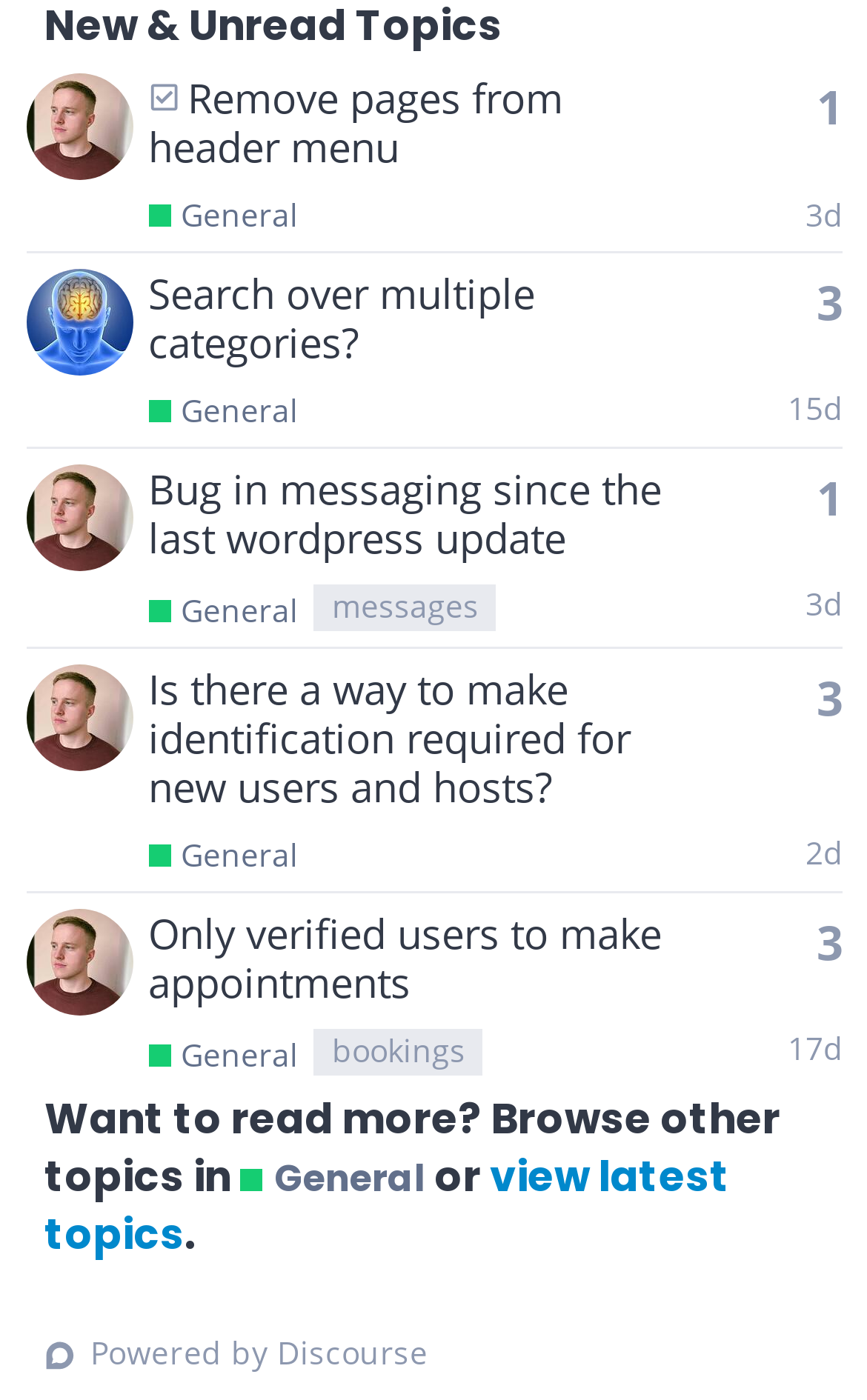Bounding box coordinates are specified in the format (top-left x, top-left y, bottom-right x, bottom-right y). All values are floating point numbers bounded between 0 and 1. Please provide the bounding box coordinate of the region this sentence describes: Powered by Discourse

[0.027, 0.942, 0.522, 0.991]